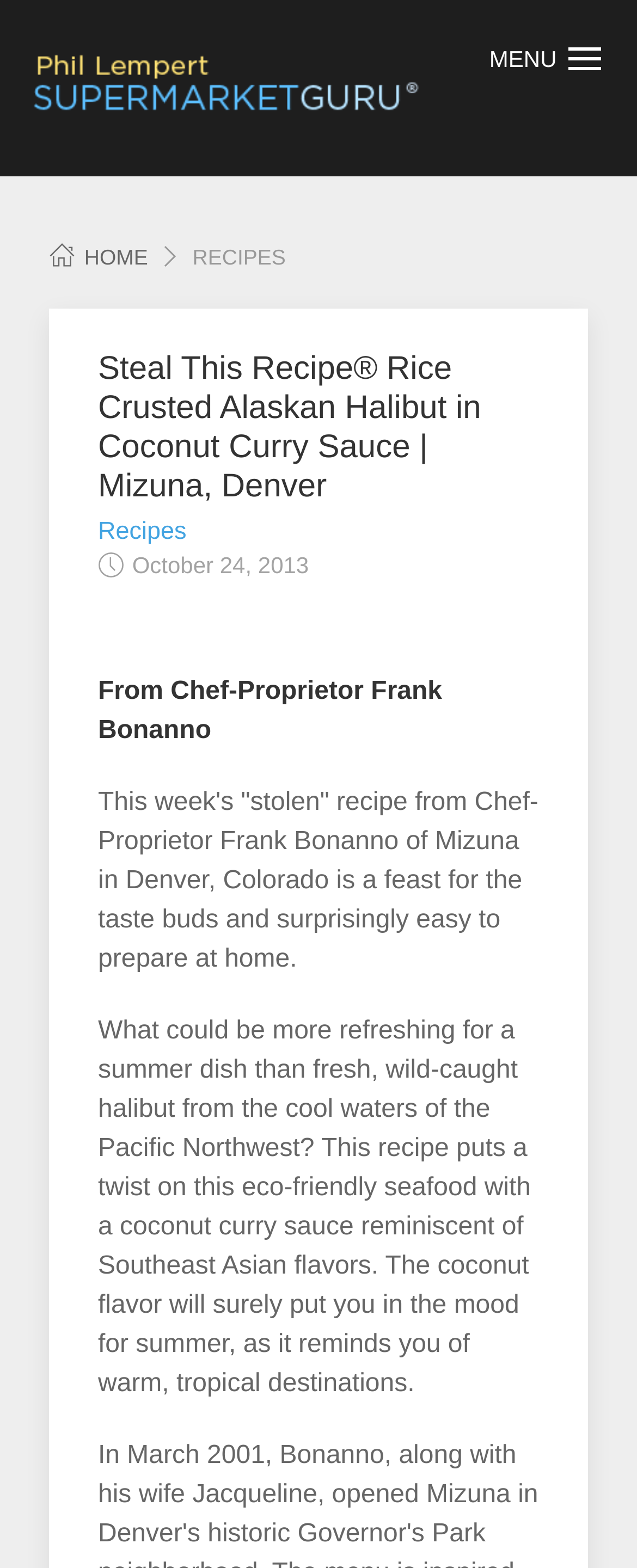Using the element description: "alt="Phil Lempert SupermarketGuru"", determine the bounding box coordinates for the specified UI element. The coordinates should be four float numbers between 0 and 1, [left, top, right, bottom].

[0.051, 0.018, 0.658, 0.035]